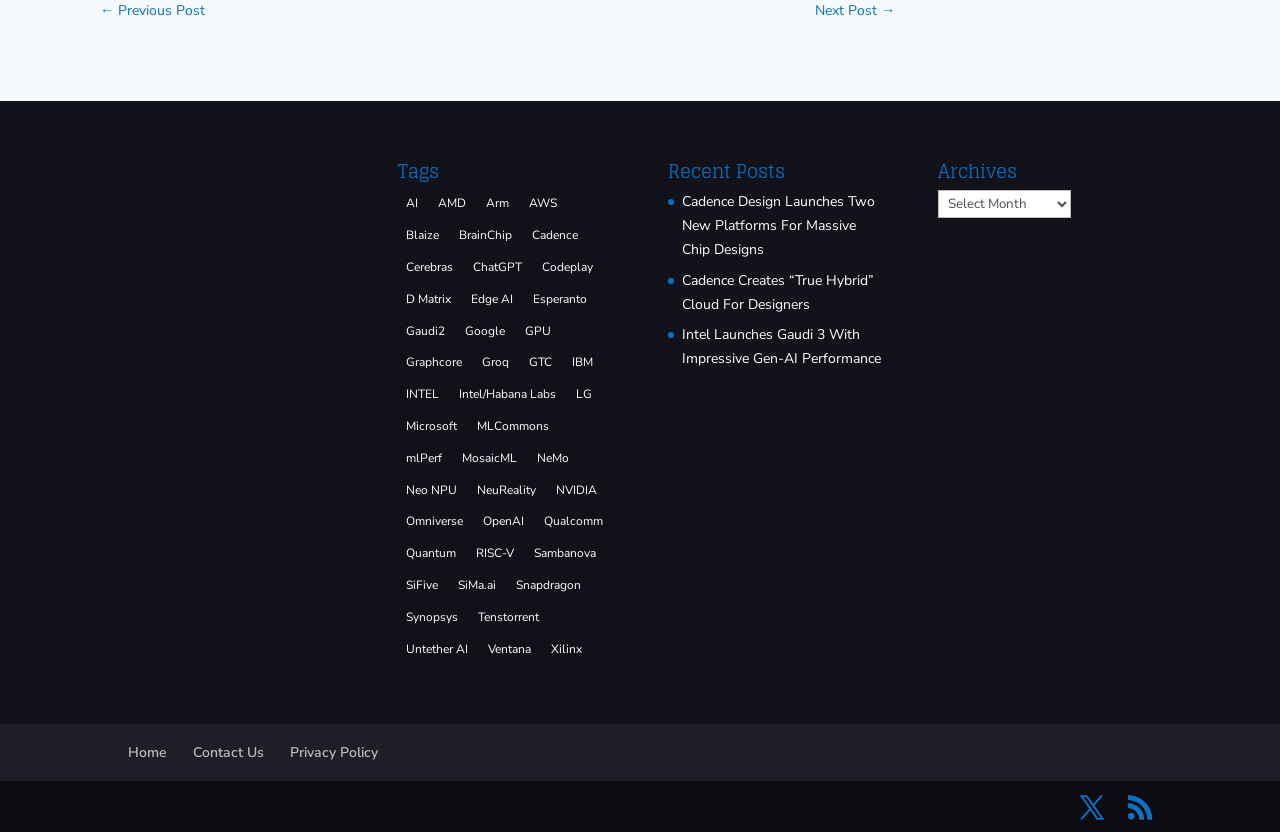Please provide a one-word or phrase answer to the question: 
What is the last item under the 'Tags' heading?

Xilinx